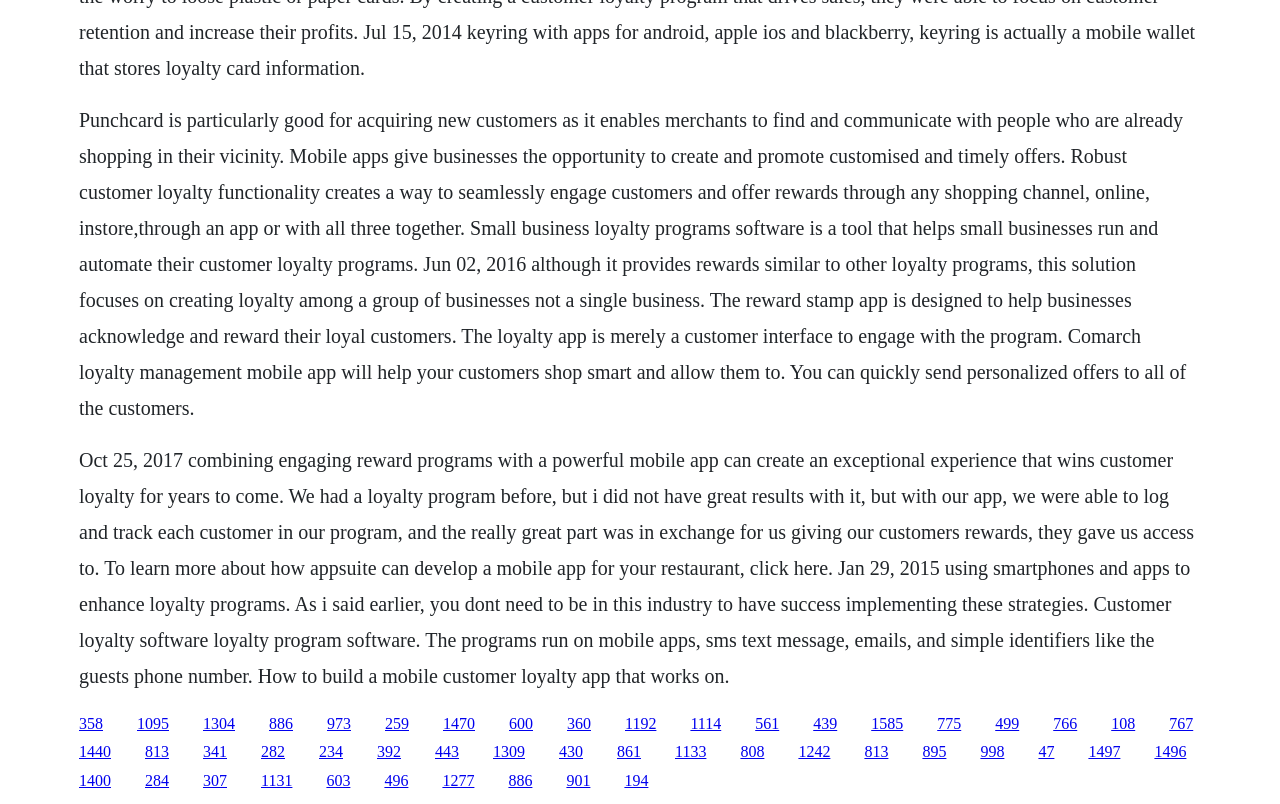Using the given description, provide the bounding box coordinates formatted as (top-left x, top-left y, bottom-right x, bottom-right y), with all values being floating point numbers between 0 and 1. Description: 1585

[0.681, 0.889, 0.706, 0.91]